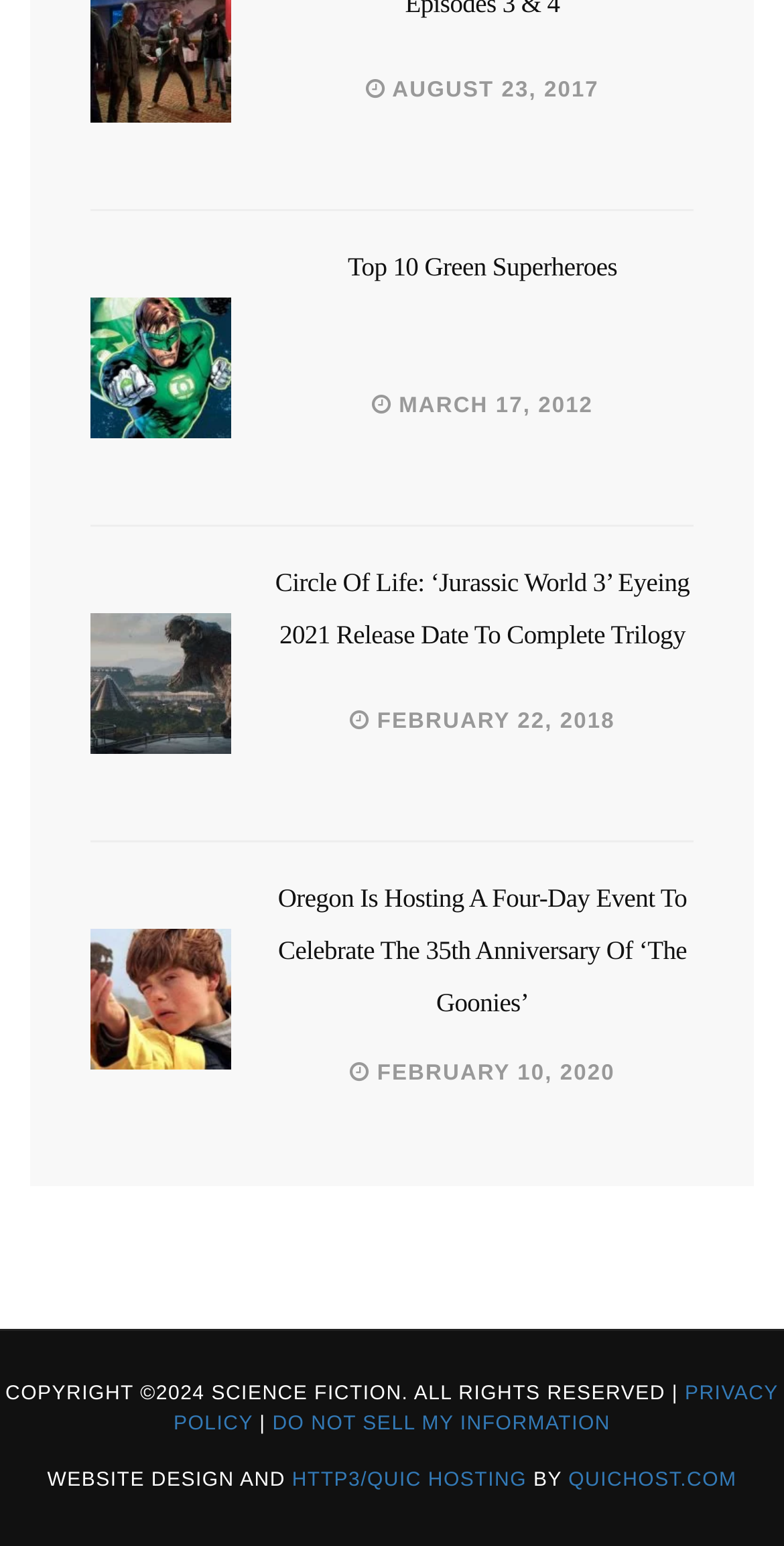How many articles are on this webpage?
From the details in the image, answer the question comprehensively.

I counted the number of headings on the webpage, which are 'Top 10 Green Superheroes', 'Circle Of Life: ‘Jurassic World 3’ Eyeing 2021 Release Date To Complete Trilogy', 'Oregon Is Hosting A Four-Day Event To Celebrate The 35th Anniversary Of ‘The Goonies’', and three more. Each heading corresponds to an article, so there are 6 articles in total.